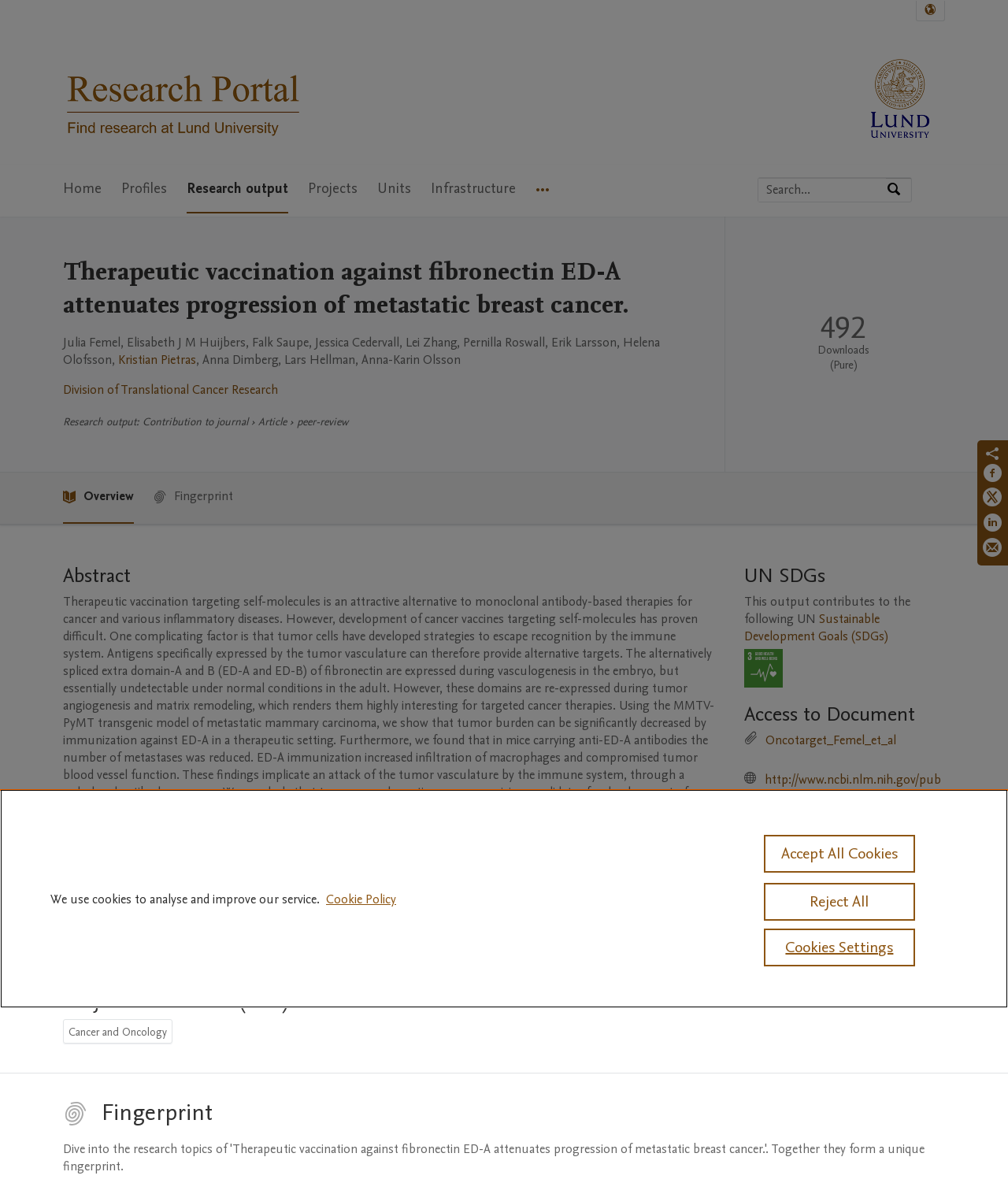What is the name of the journal?
Using the image provided, answer with just one word or phrase.

Oncotarget